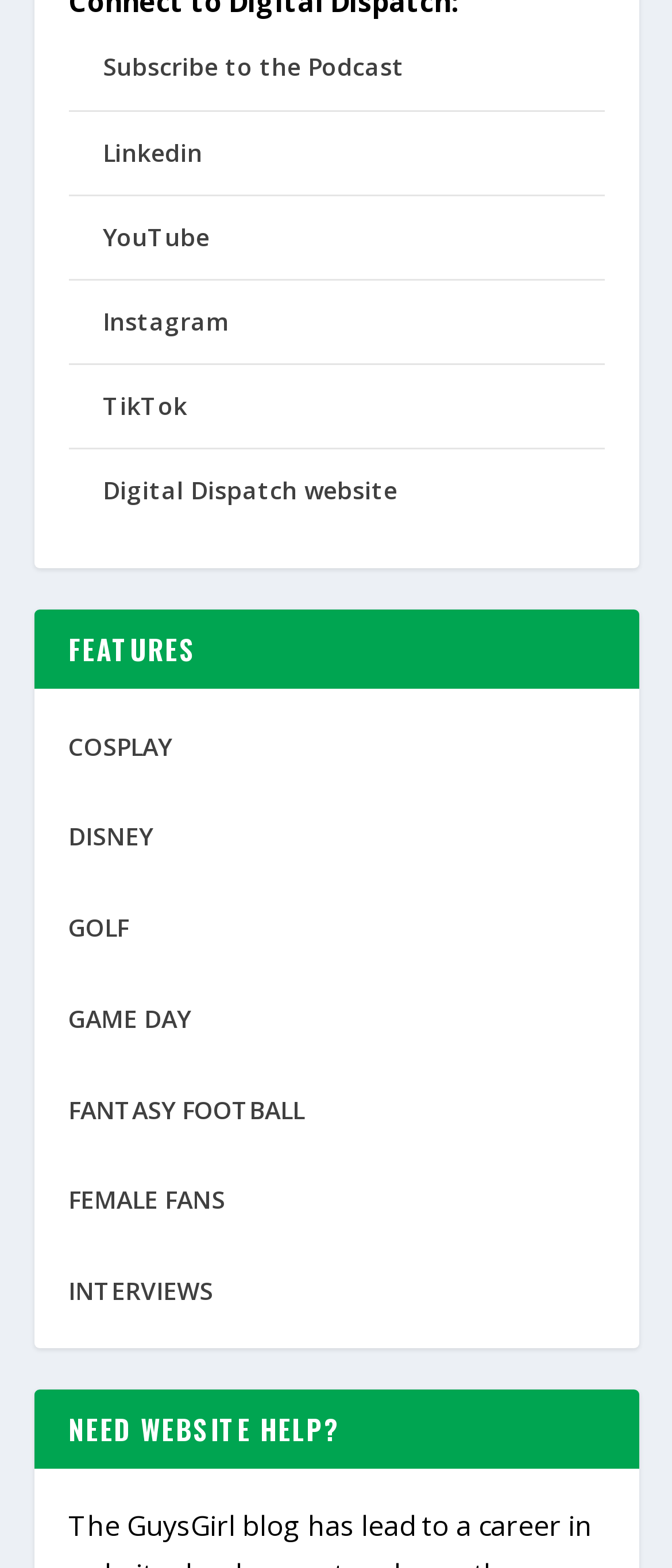Give the bounding box coordinates for this UI element: "Main Menu". The coordinates should be four float numbers between 0 and 1, arranged as [left, top, right, bottom].

None